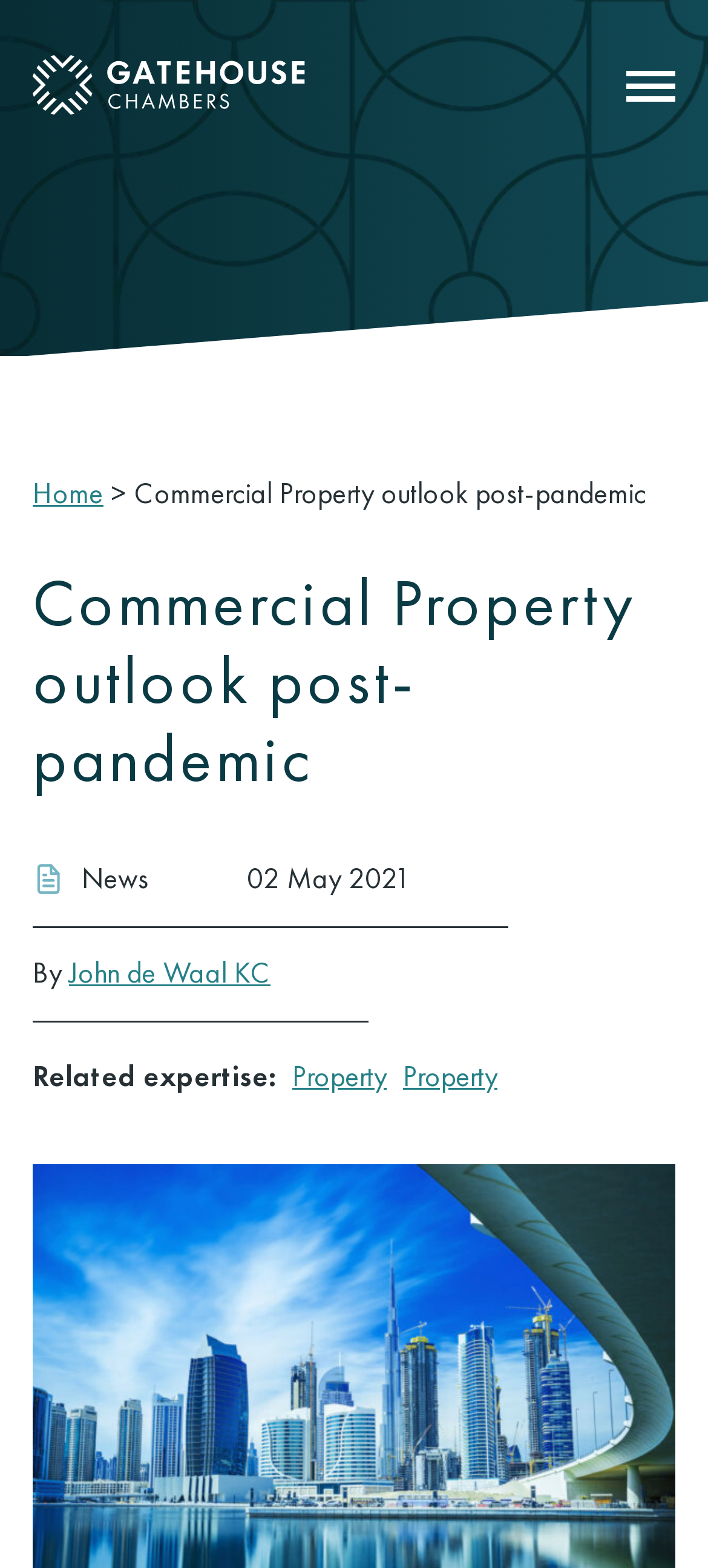What type of content is this webpage?
Can you offer a detailed and complete answer to this question?

I found the answer by looking at the structure and content of the webpage, which includes a main heading, date, author, and related expertise. This suggests that the webpage is a news article.